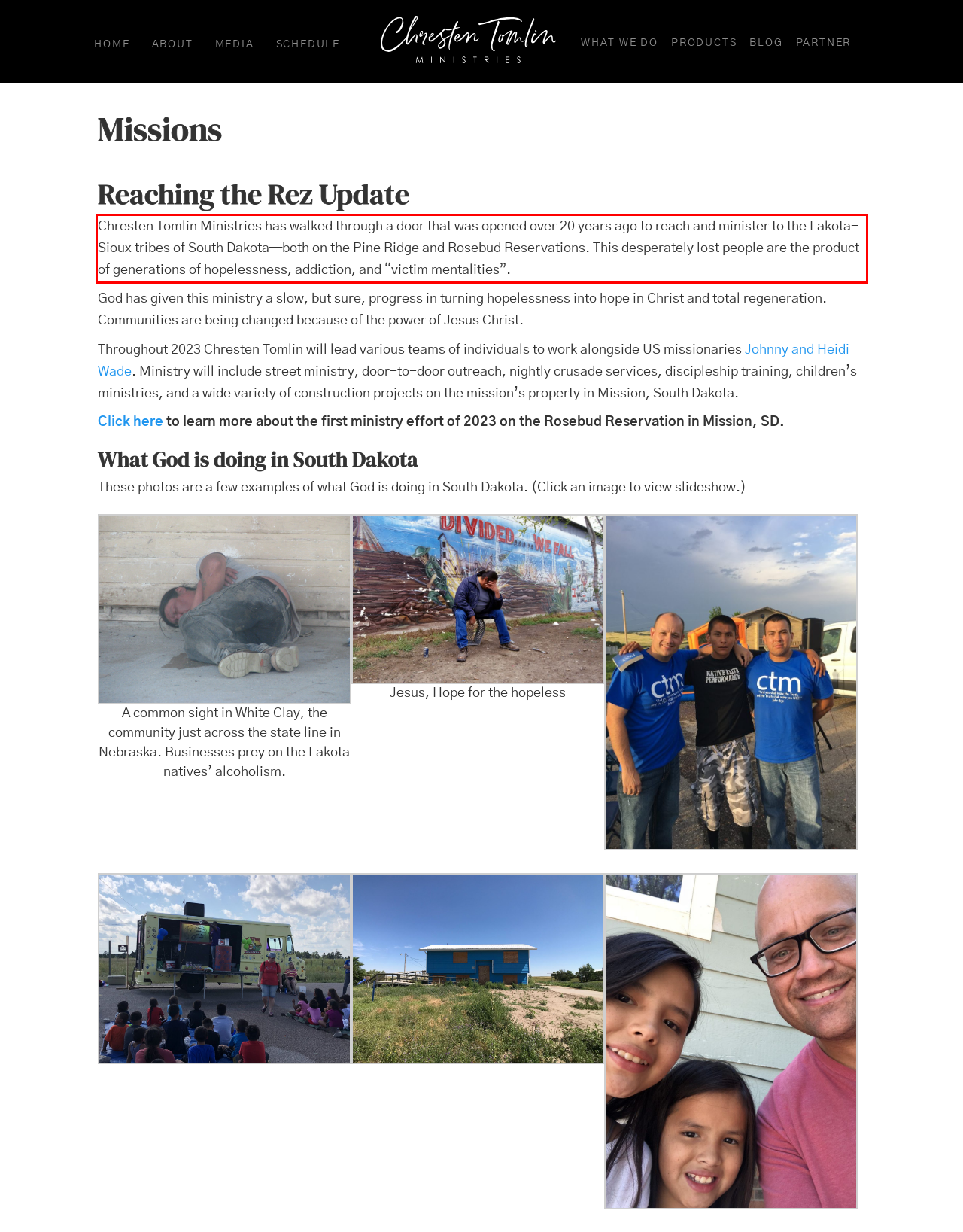You have a screenshot with a red rectangle around a UI element. Recognize and extract the text within this red bounding box using OCR.

Chresten Tomlin Ministries has walked through a door that was opened over 20 years ago to reach and minister to the Lakota-Sioux tribes of South Dakota—both on the Pine Ridge and Rosebud Reservations. This desperately lost people are the product of generations of hopelessness, addiction, and “victim mentalities”.